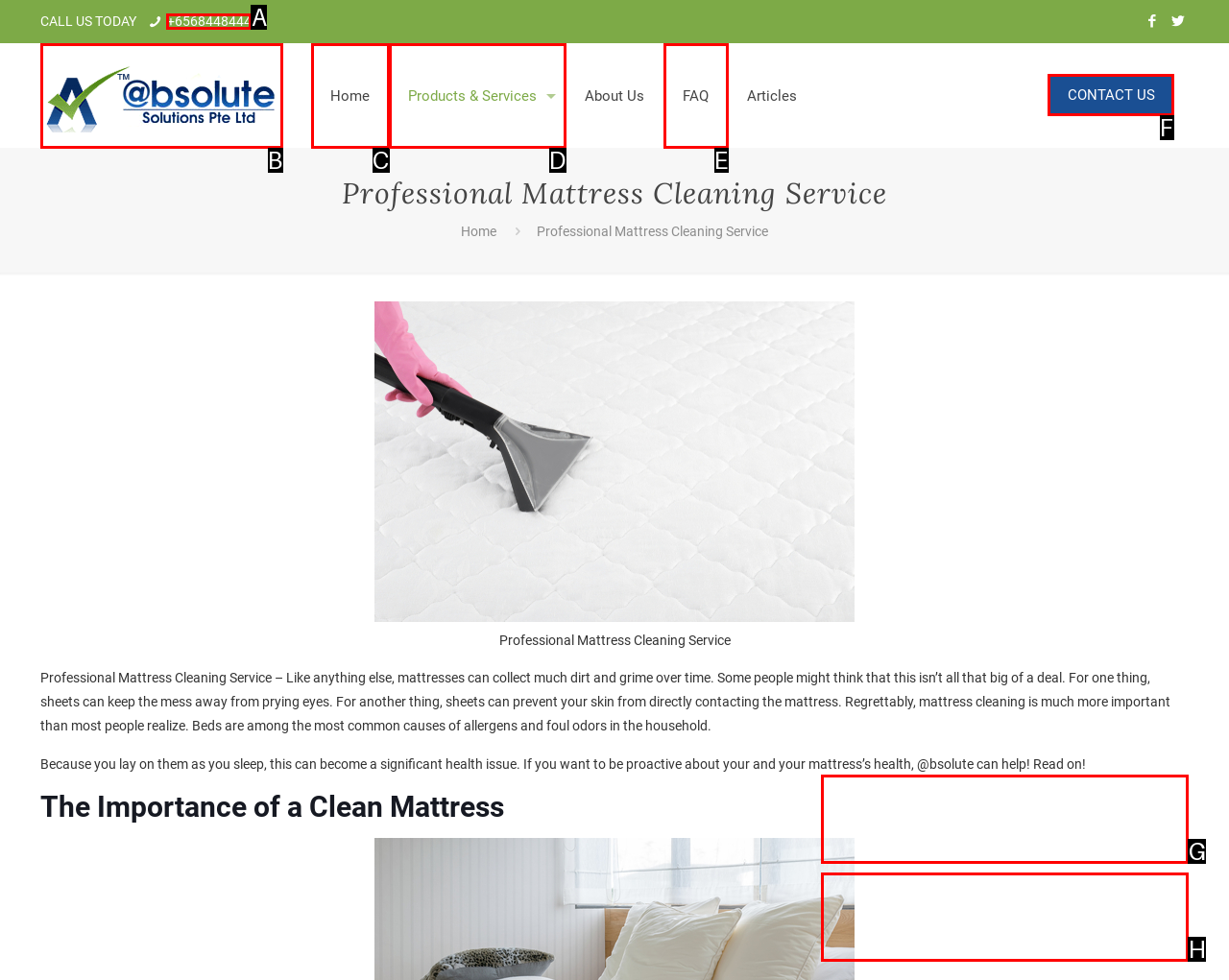From the available options, which lettered element should I click to complete this task: Click the CONTACT US link?

F